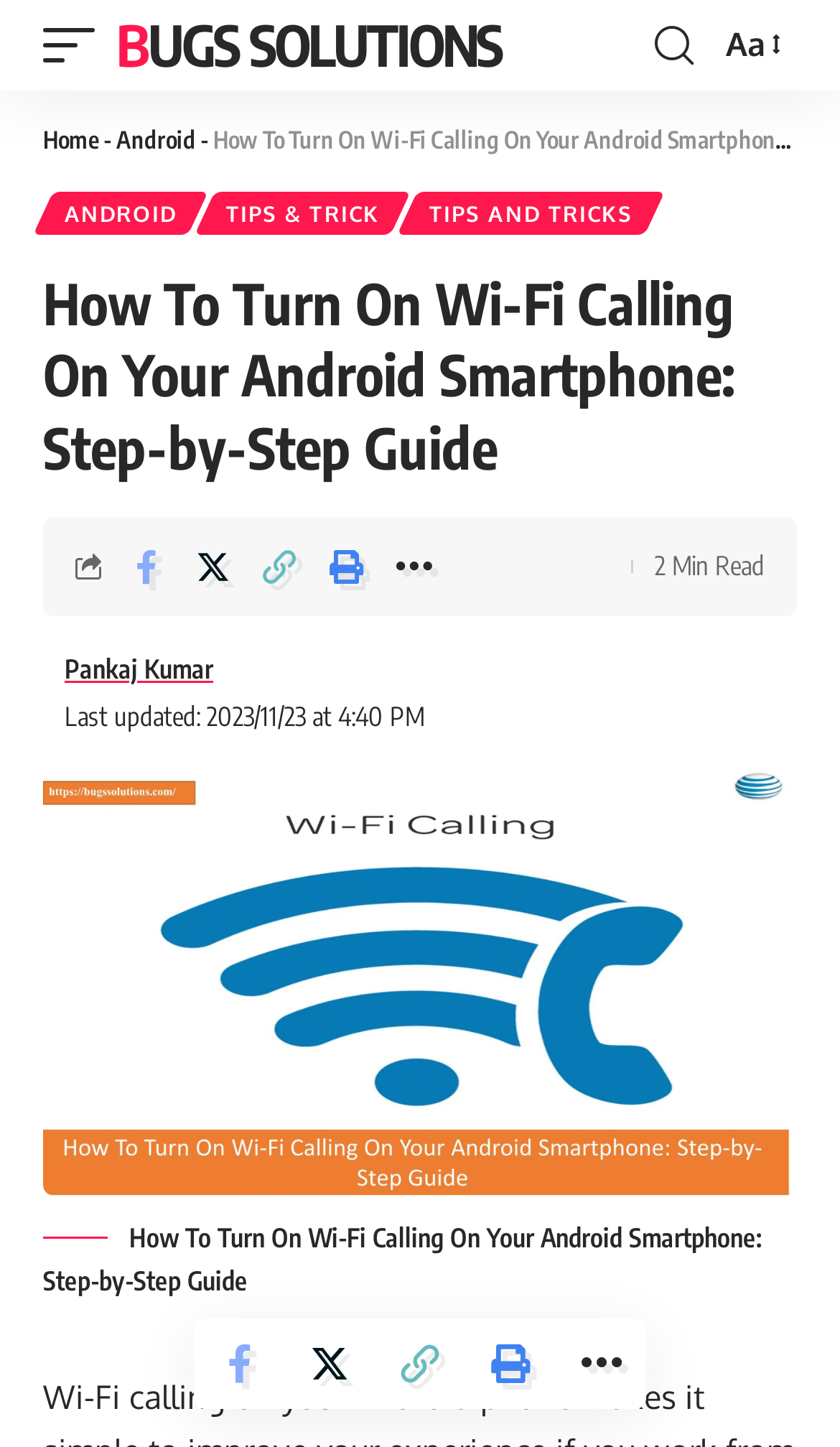Please respond to the question with a concise word or phrase:
What is the estimated reading time of the article?

2 Min Read